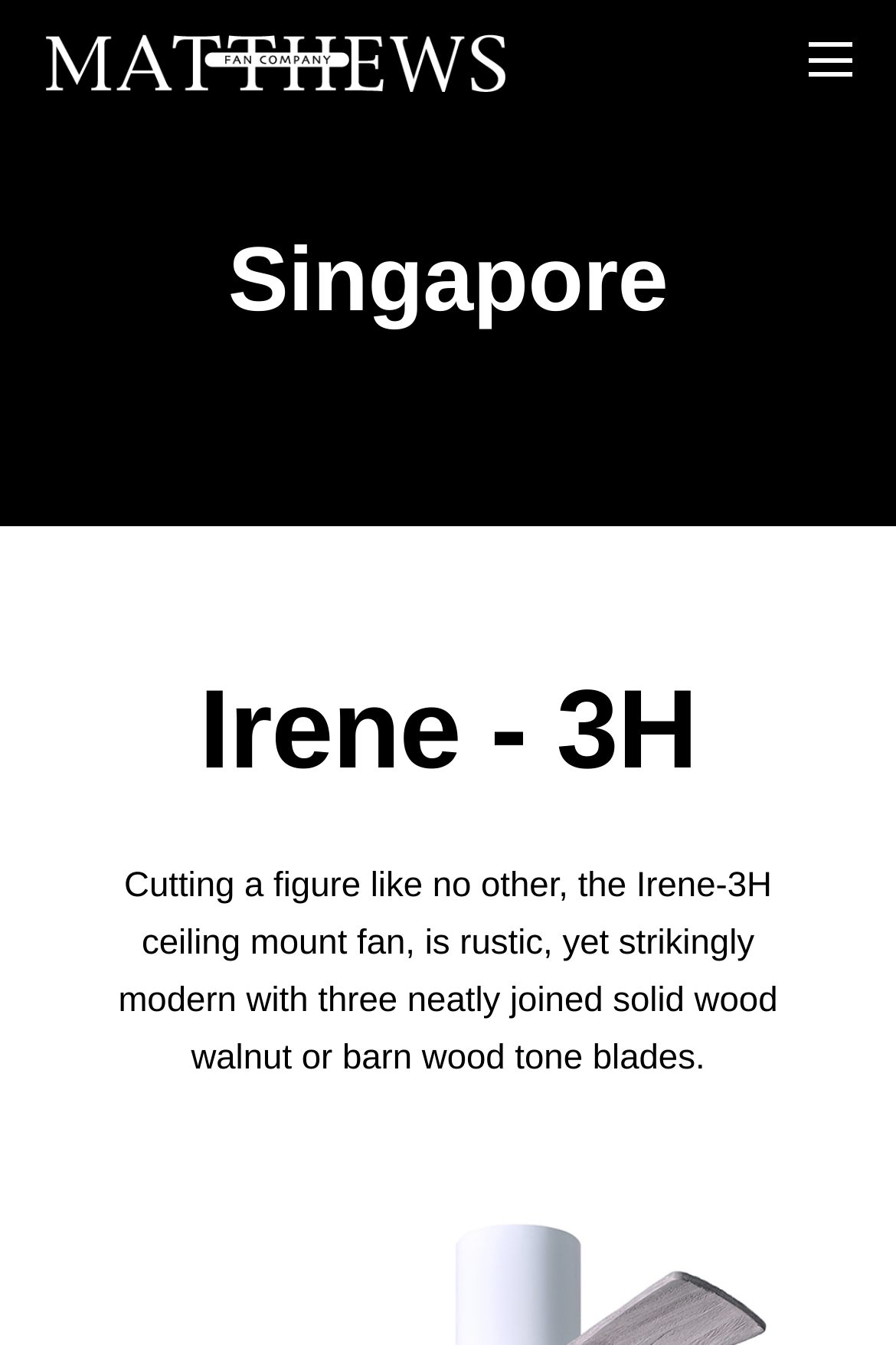What is the name of the fan?
Offer a detailed and exhaustive answer to the question.

I determined the answer by looking at the heading 'Irene - 3H' which is likely to be the name of the fan, and it is also mentioned in the static text description of the fan.